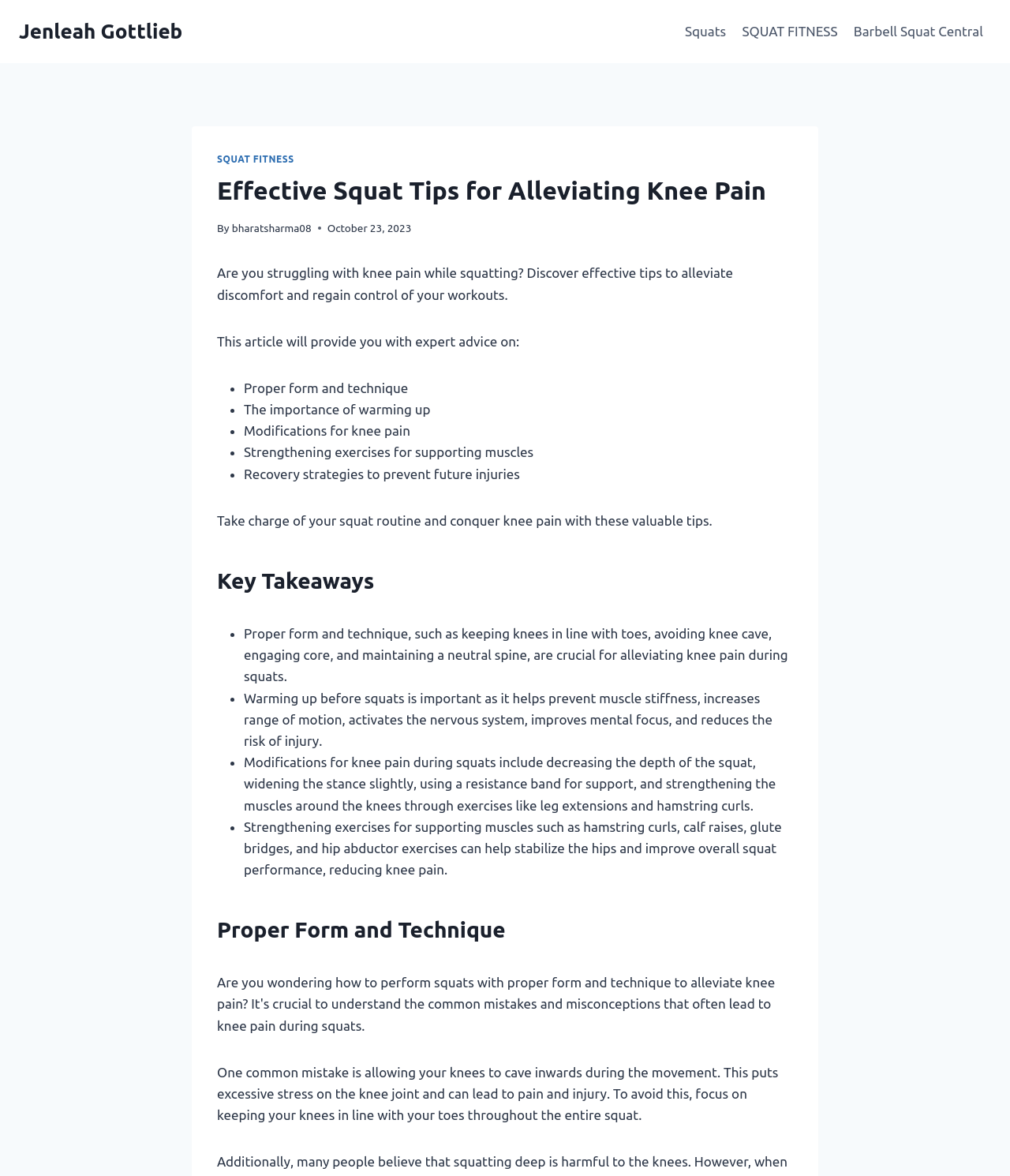Describe the webpage meticulously, covering all significant aspects.

The webpage is about effective squat tips for alleviating knee pain, written by Jenleah Gottlieb. At the top, there is a navigation bar with three links: "Squats", "SQUAT FITNESS", and "Barbell Squat Central". Below the navigation bar, there is a header section with a title "Effective Squat Tips for Alleviating Knee Pain" and a link to the author's name "bharatsharma08". The date "October 23, 2023" is also displayed in this section.

The main content of the webpage is divided into several sections. The first section introduces the topic of knee pain while squatting and provides an overview of the article's content. This section is followed by a list of bullet points highlighting the importance of proper form and technique, warming up, modifications for knee pain, strengthening exercises, and recovery strategies.

The next section is titled "Key Takeaways" and provides a summary of the main points in bullet points. This section covers the importance of proper form and technique, warming up, modifications for knee pain, and strengthening exercises.

The final section is titled "Proper Form and Technique" and provides more detailed information on how to avoid common mistakes during squats, such as allowing the knees to cave inwards. This section includes a paragraph of text explaining the importance of keeping the knees in line with the toes throughout the entire squat movement.

Throughout the webpage, there are no images, but there are several links and headings that help to organize and structure the content. The overall layout is clean and easy to follow, making it easy for readers to navigate and understand the information being presented.